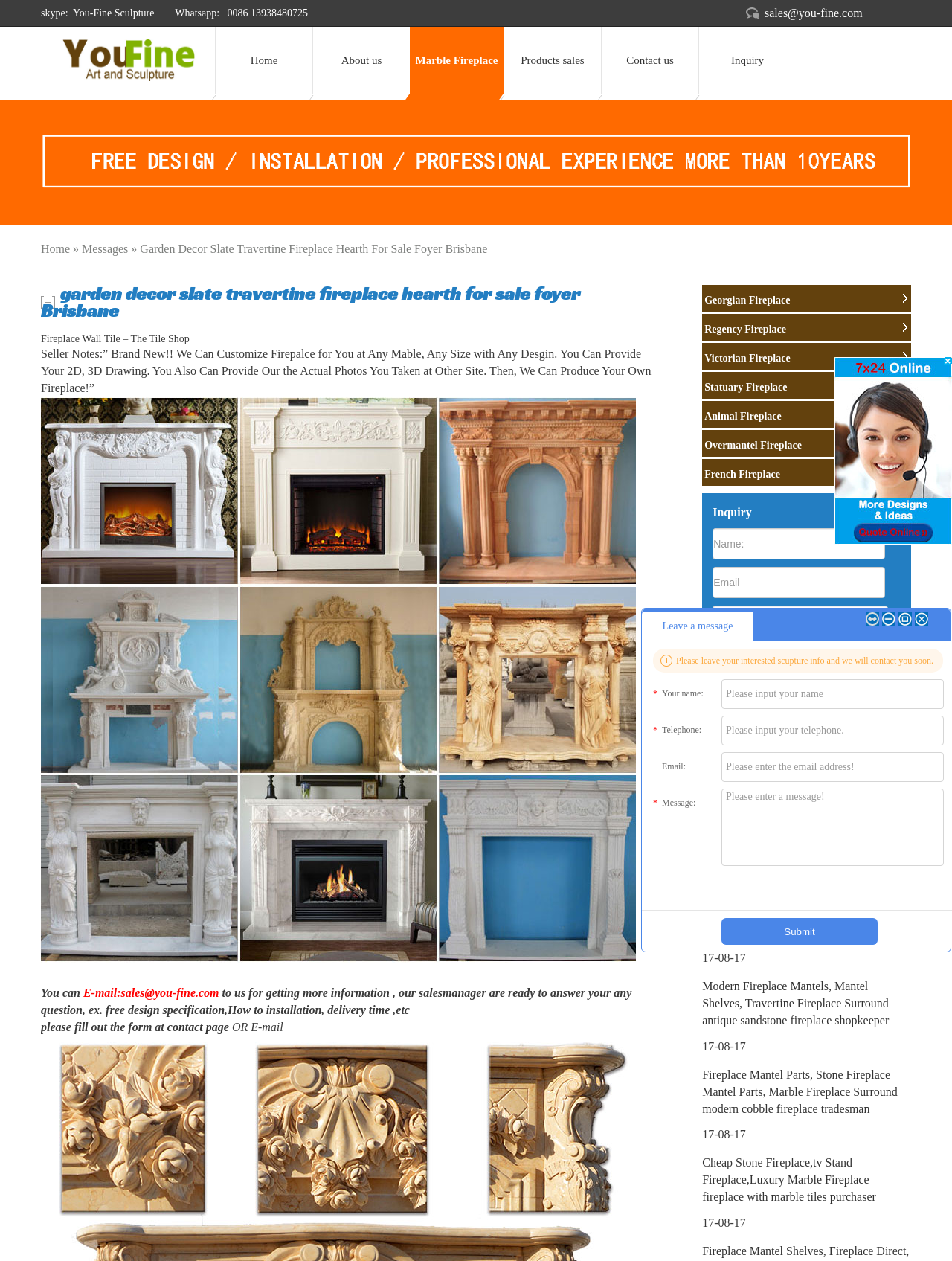From the webpage screenshot, identify the region described by title="Youfine marble fireplaces supplier". Provide the bounding box coordinates as (top-left x, top-left y, bottom-right x, bottom-right y), with each value being a floating point number between 0 and 1.

[0.043, 0.056, 0.226, 0.066]